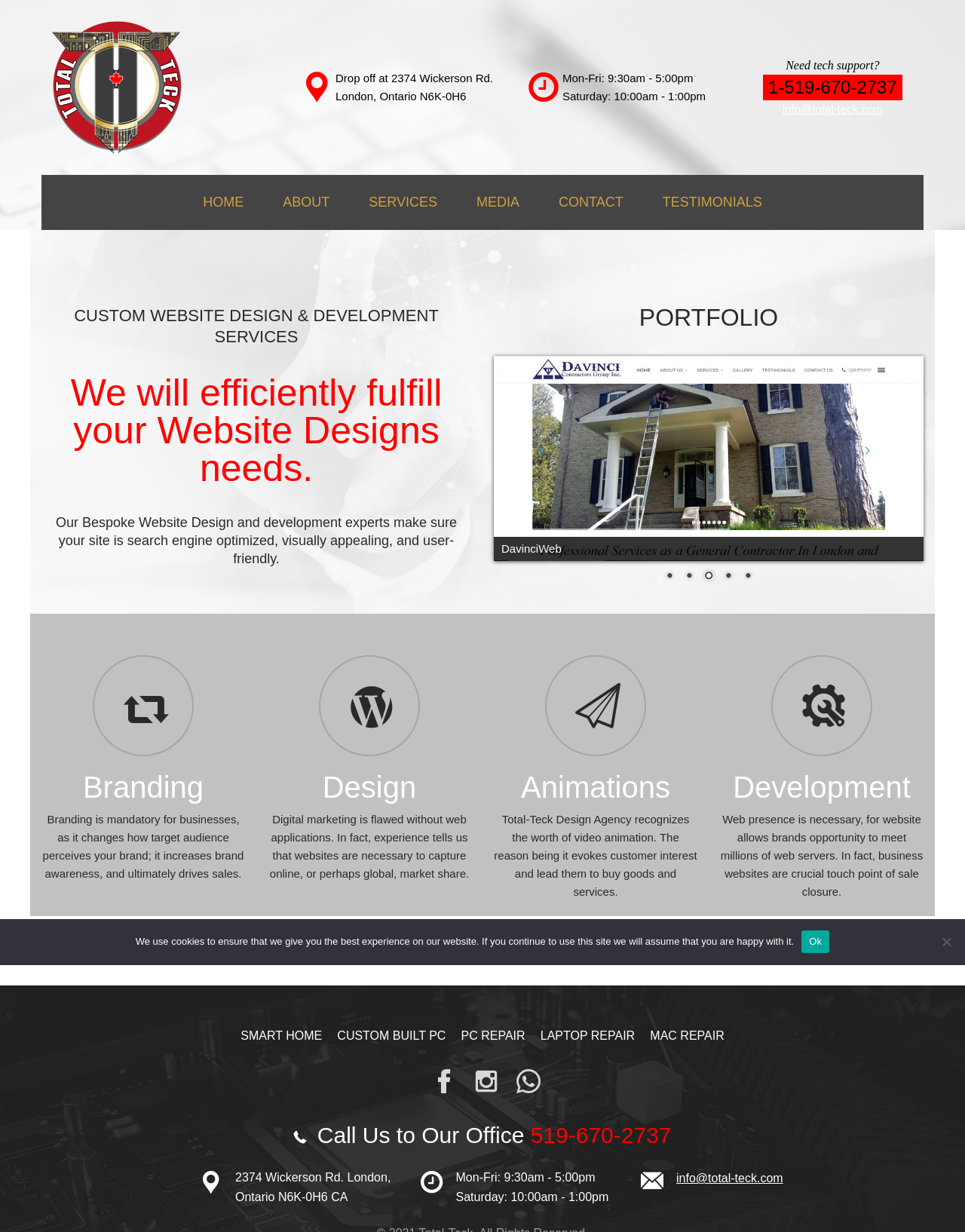Determine the bounding box coordinates of the section I need to click to execute the following instruction: "Check the portfolio". Provide the coordinates as four float numbers between 0 and 1, i.e., [left, top, right, bottom].

[0.512, 0.289, 0.957, 0.456]